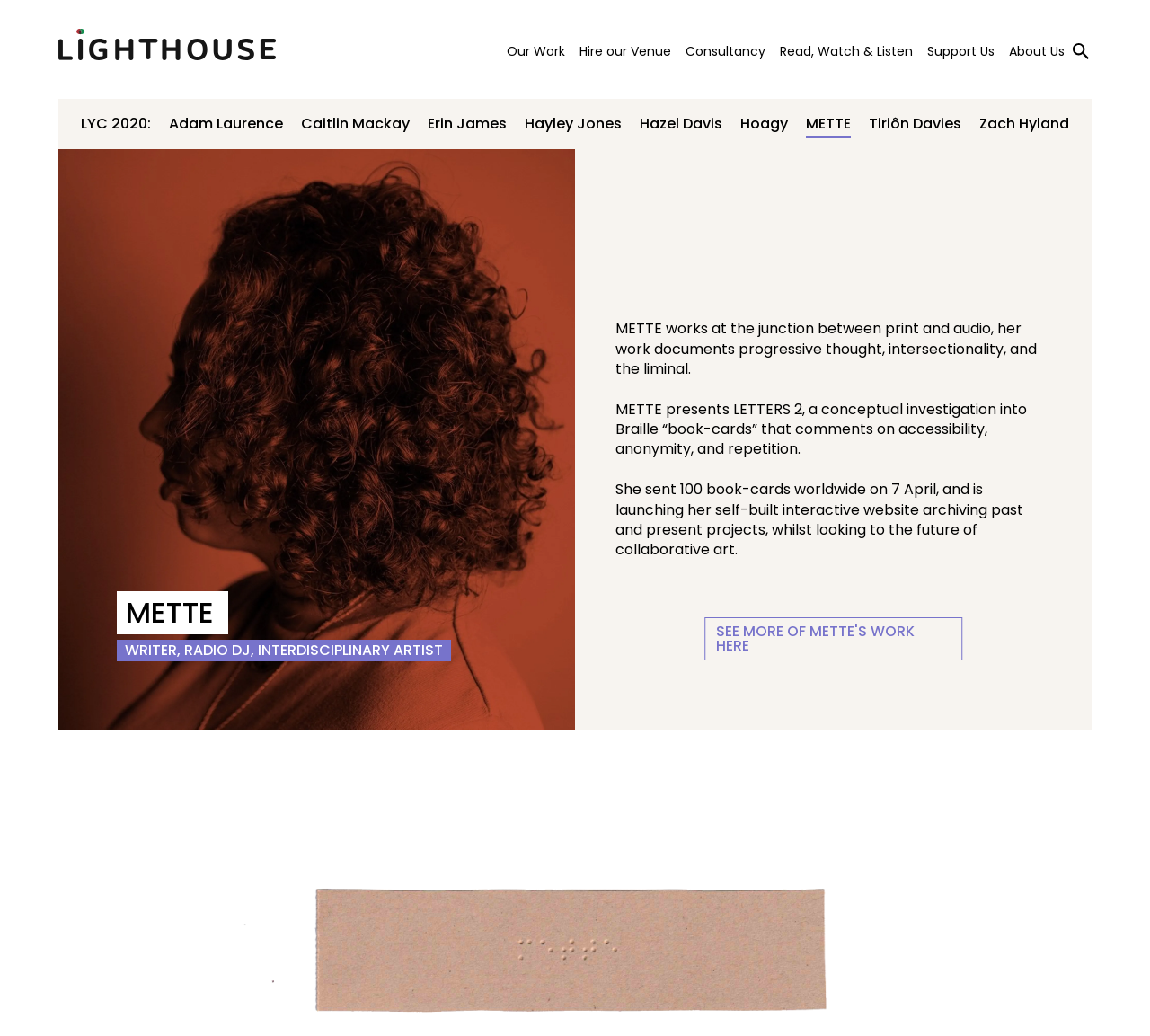Provide the bounding box for the UI element matching this description: "Read, Watch & Listen".

[0.67, 0.0, 0.802, 0.099]